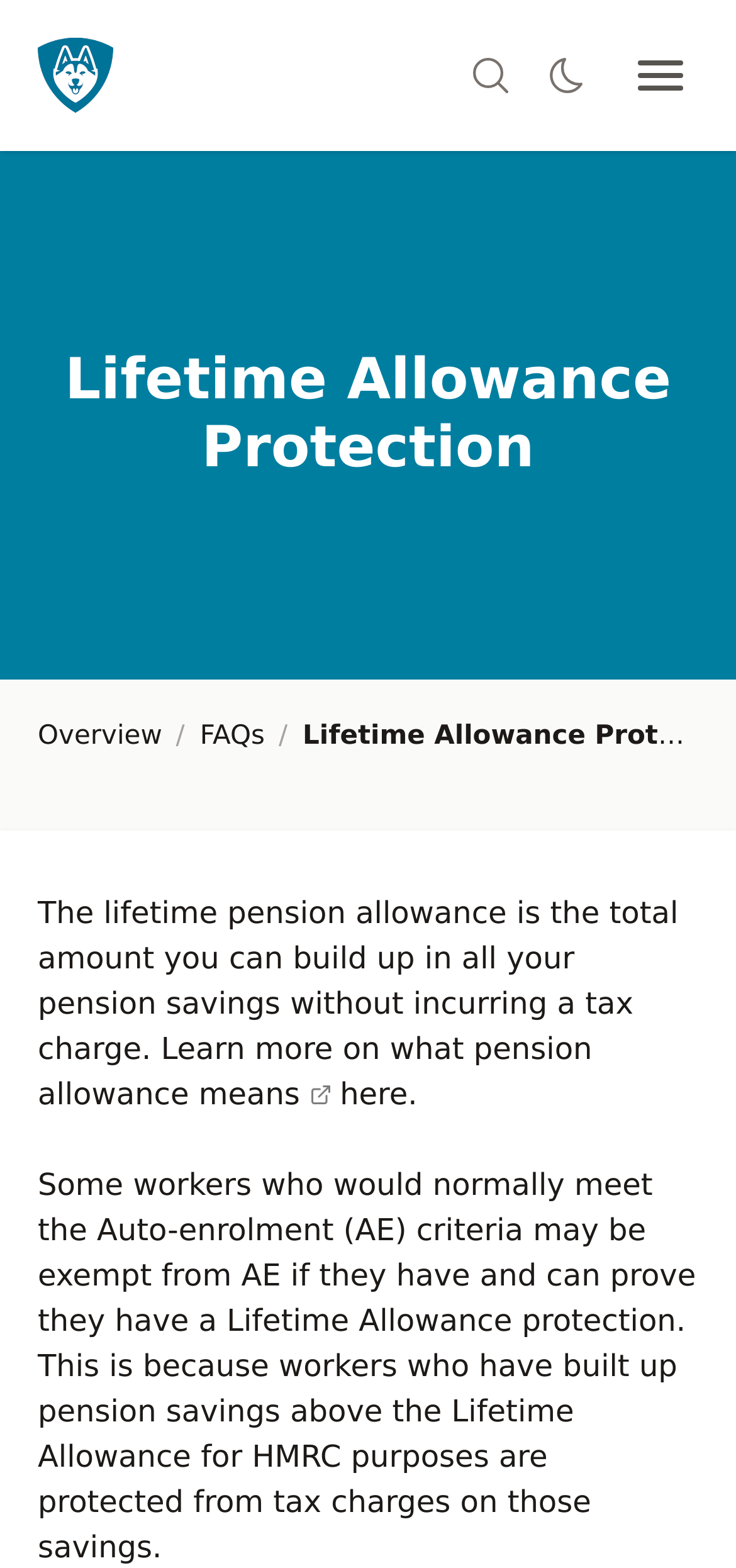Find the bounding box coordinates of the UI element according to this description: "alt="Logo Husky" title="Husky"".

[0.051, 0.024, 0.154, 0.072]